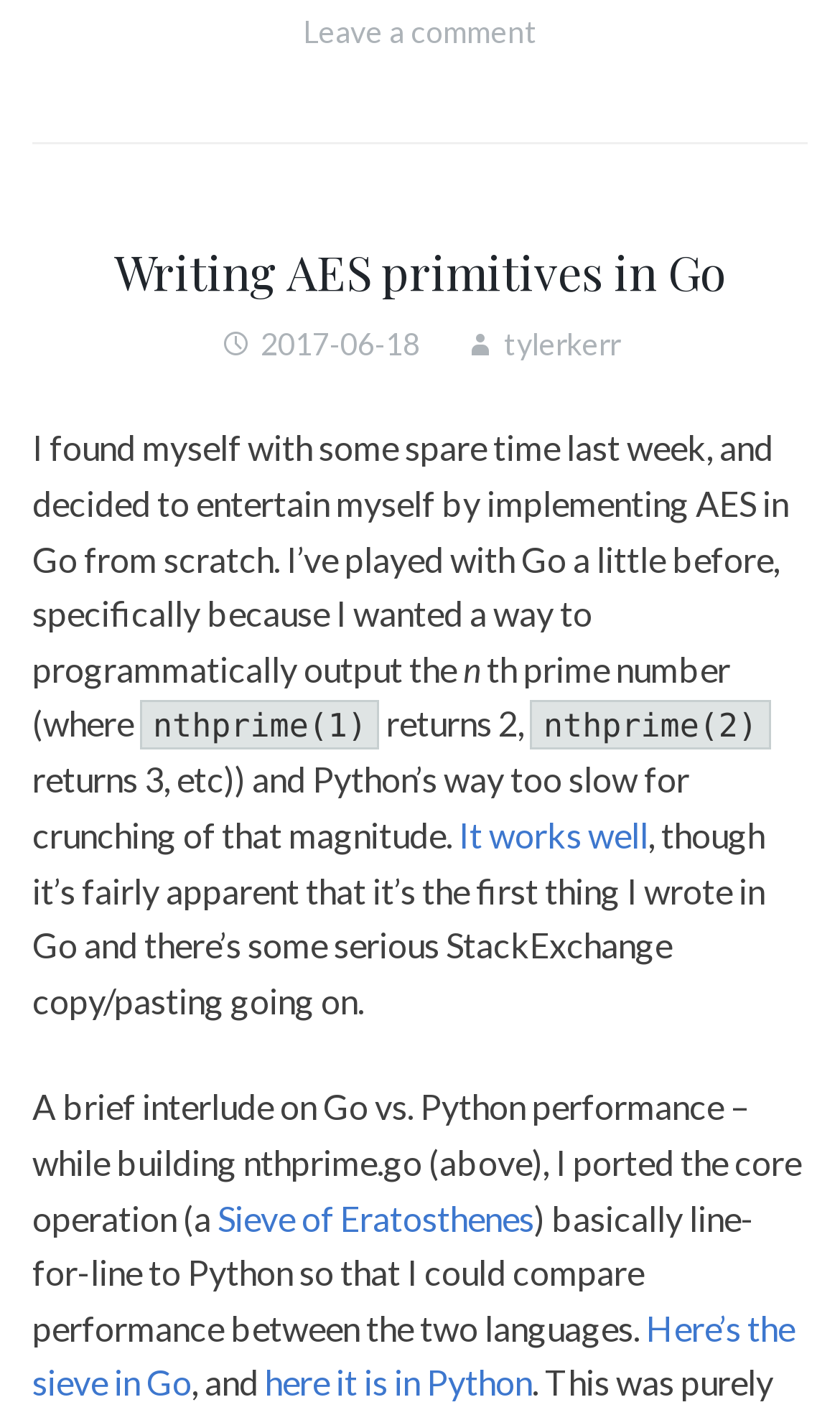Identify the bounding box coordinates of the area you need to click to perform the following instruction: "Visit the author's page".

[0.6, 0.23, 0.738, 0.256]